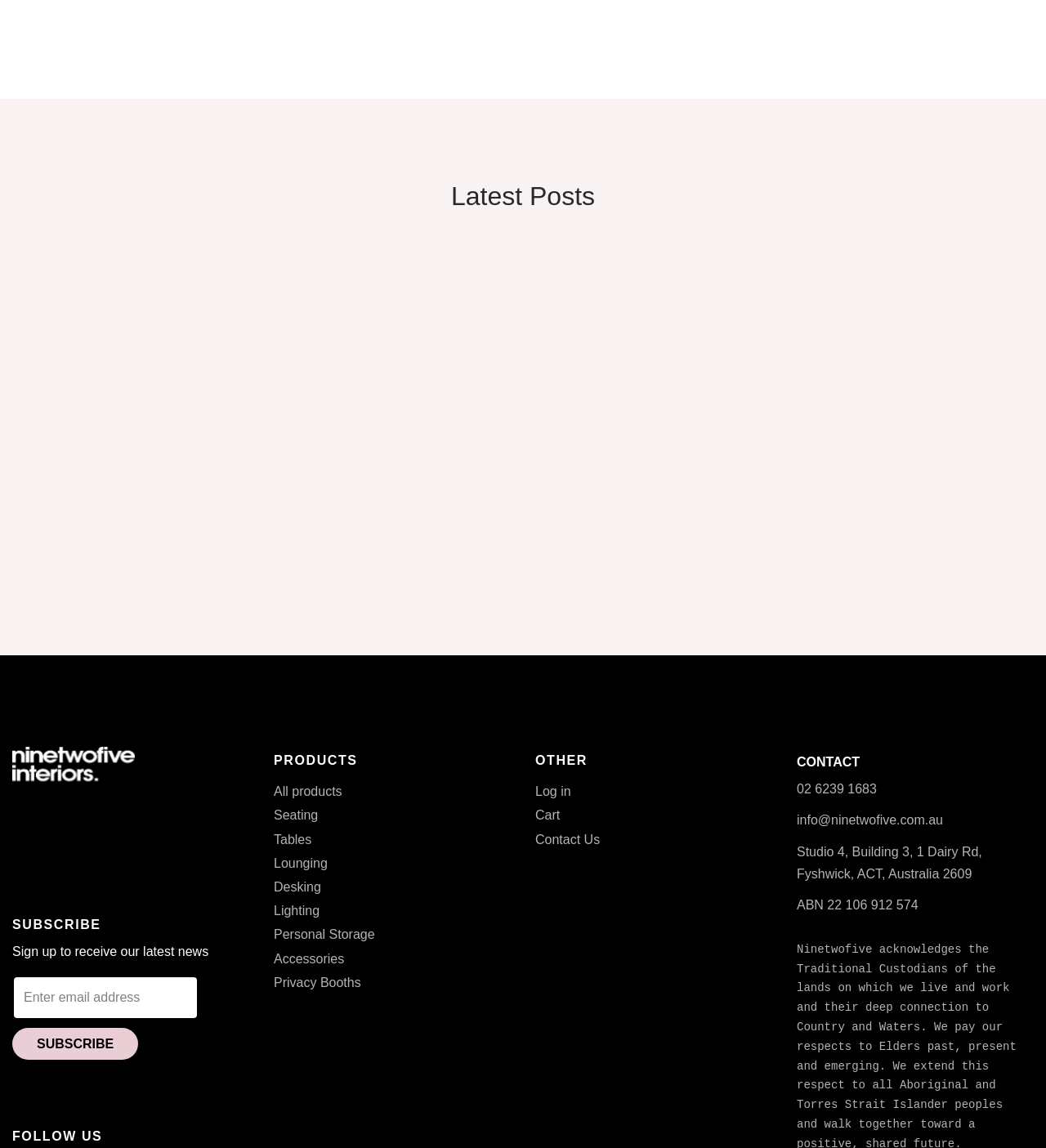Indicate the bounding box coordinates of the clickable region to achieve the following instruction: "View all products."

[0.262, 0.683, 0.327, 0.697]